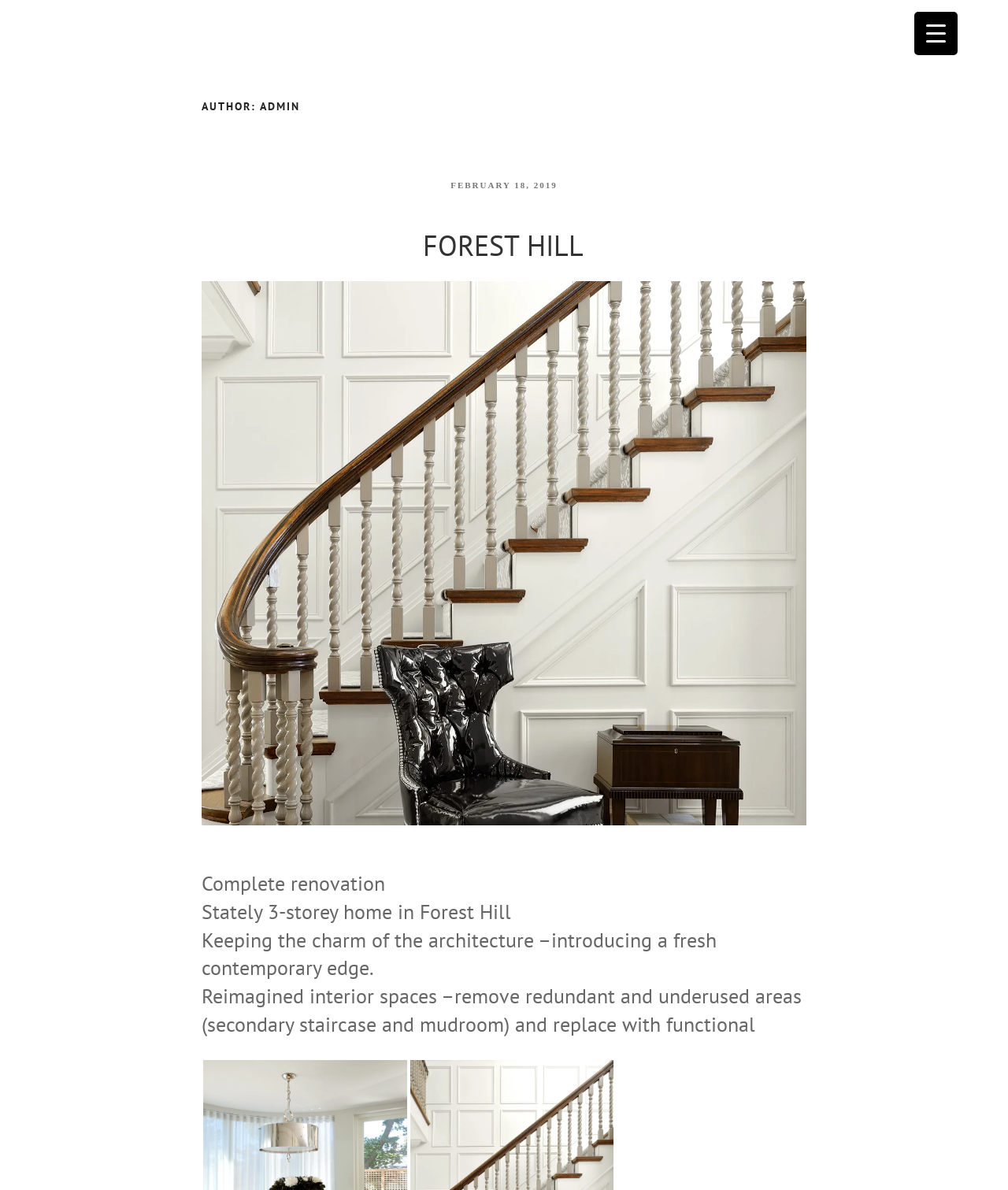What is the function of the button at the top right corner?
Using the image as a reference, answer the question in detail.

The answer can be found in the button element with the text 'Menu Trigger' which is located at the top right corner of the webpage.